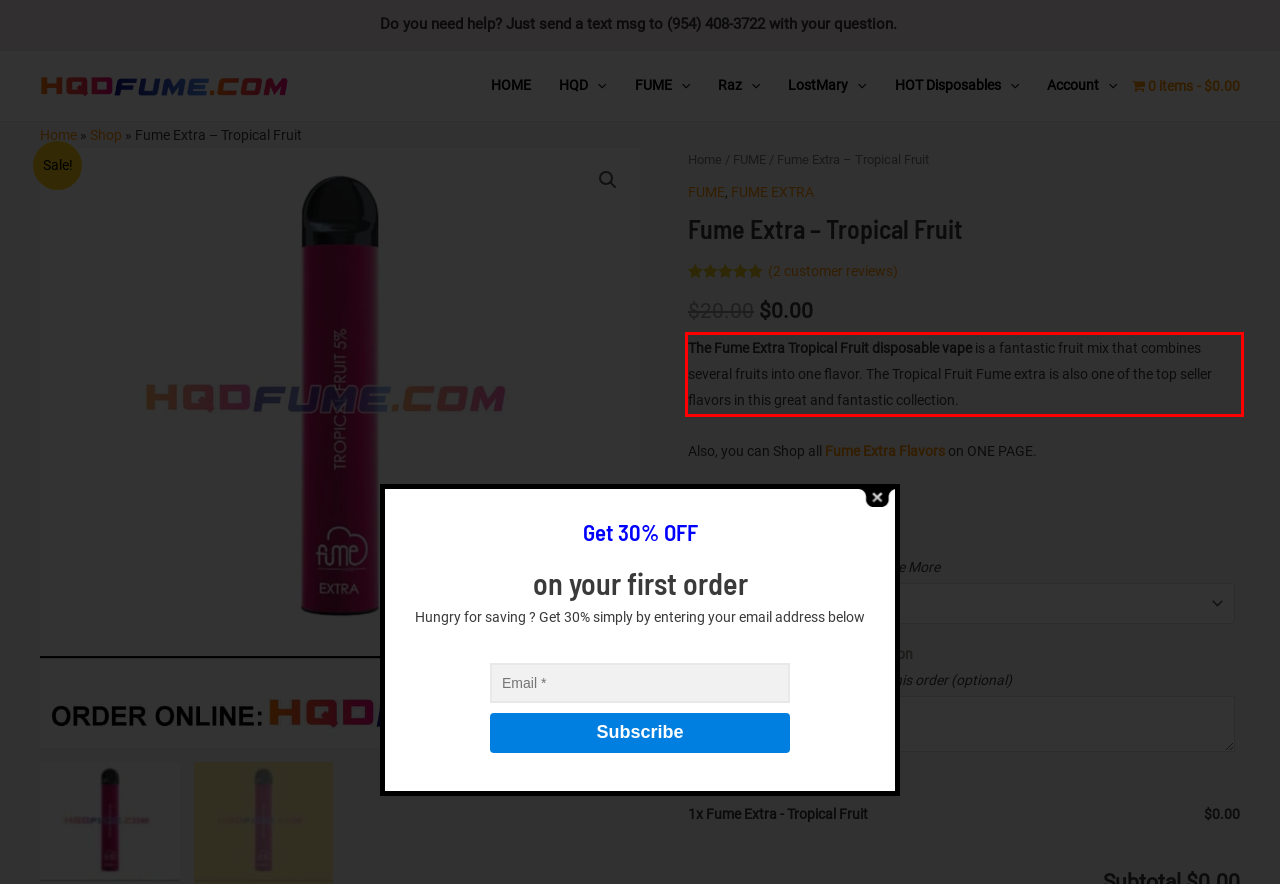By examining the provided screenshot of a webpage, recognize the text within the red bounding box and generate its text content.

The Fume Extra Tropical Fruit disposable vape is a fantastic fruit mix that combines several fruits into one flavor. The Tropical Fruit Fume extra is also one of the top seller flavors in this great and fantastic collection.